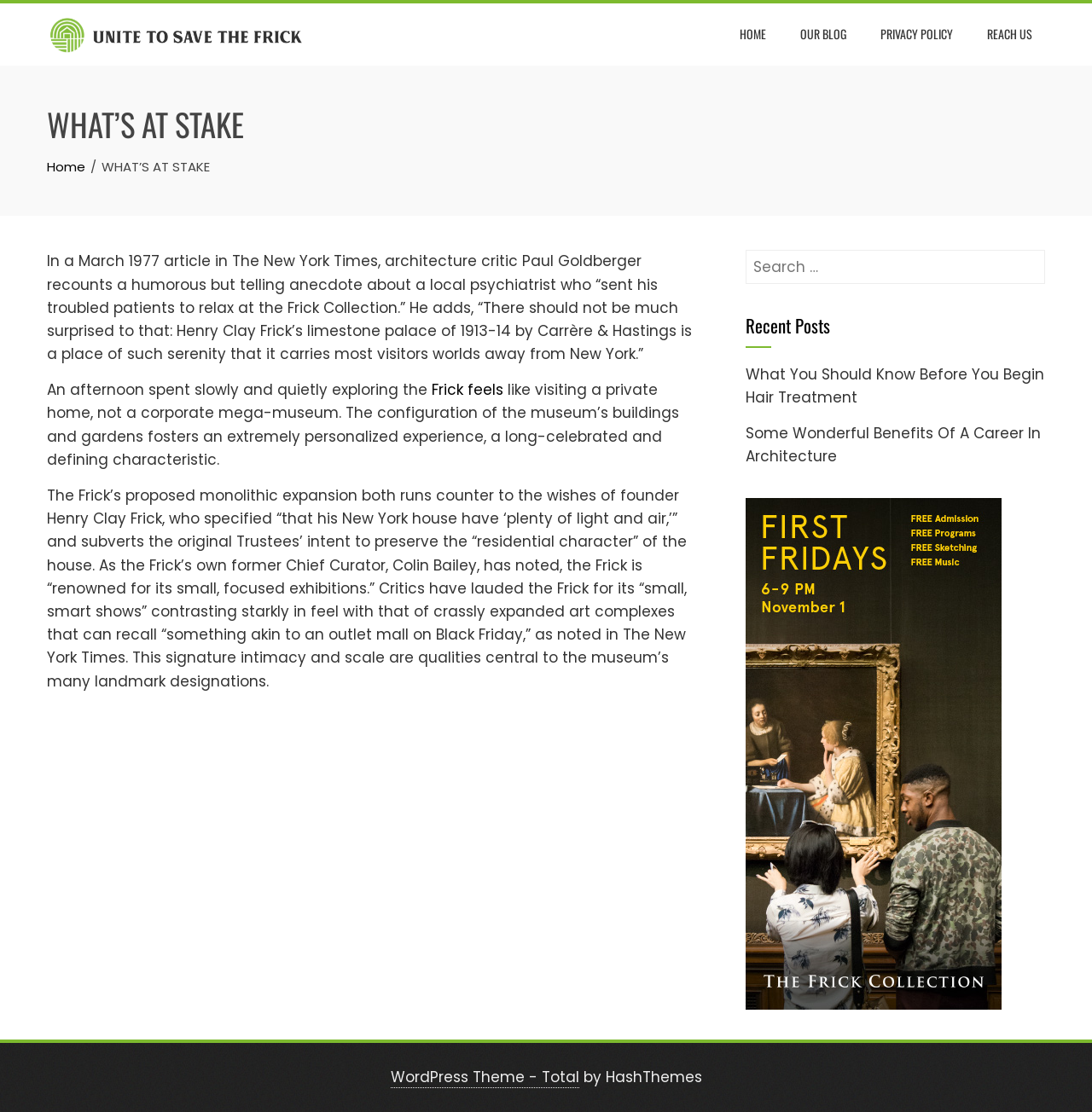Determine the bounding box coordinates of the region I should click to achieve the following instruction: "Visit the HOME page". Ensure the bounding box coordinates are four float numbers between 0 and 1, i.e., [left, top, right, bottom].

[0.666, 0.017, 0.713, 0.045]